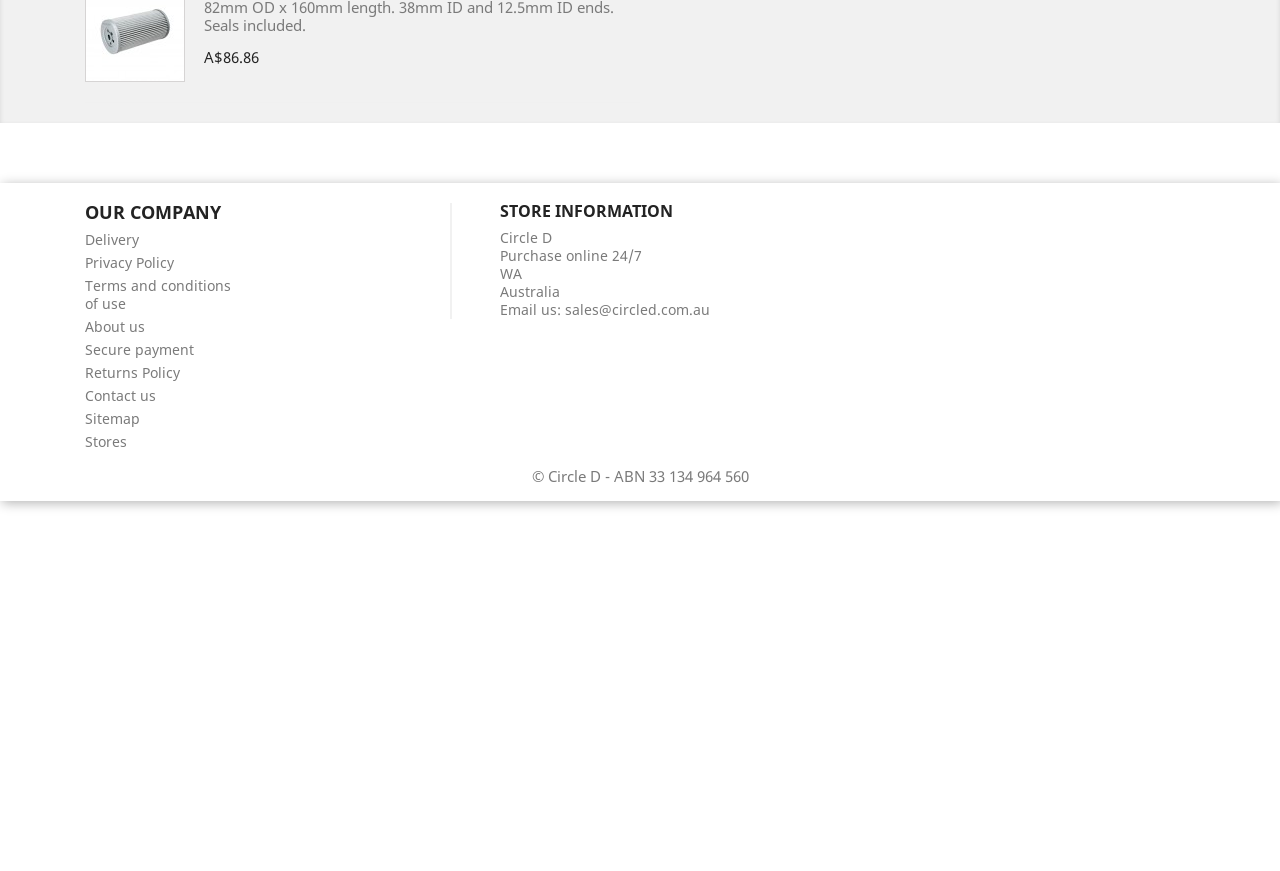Provide the bounding box coordinates of the HTML element this sentence describes: "Terms and conditions of use".

[0.066, 0.317, 0.18, 0.359]